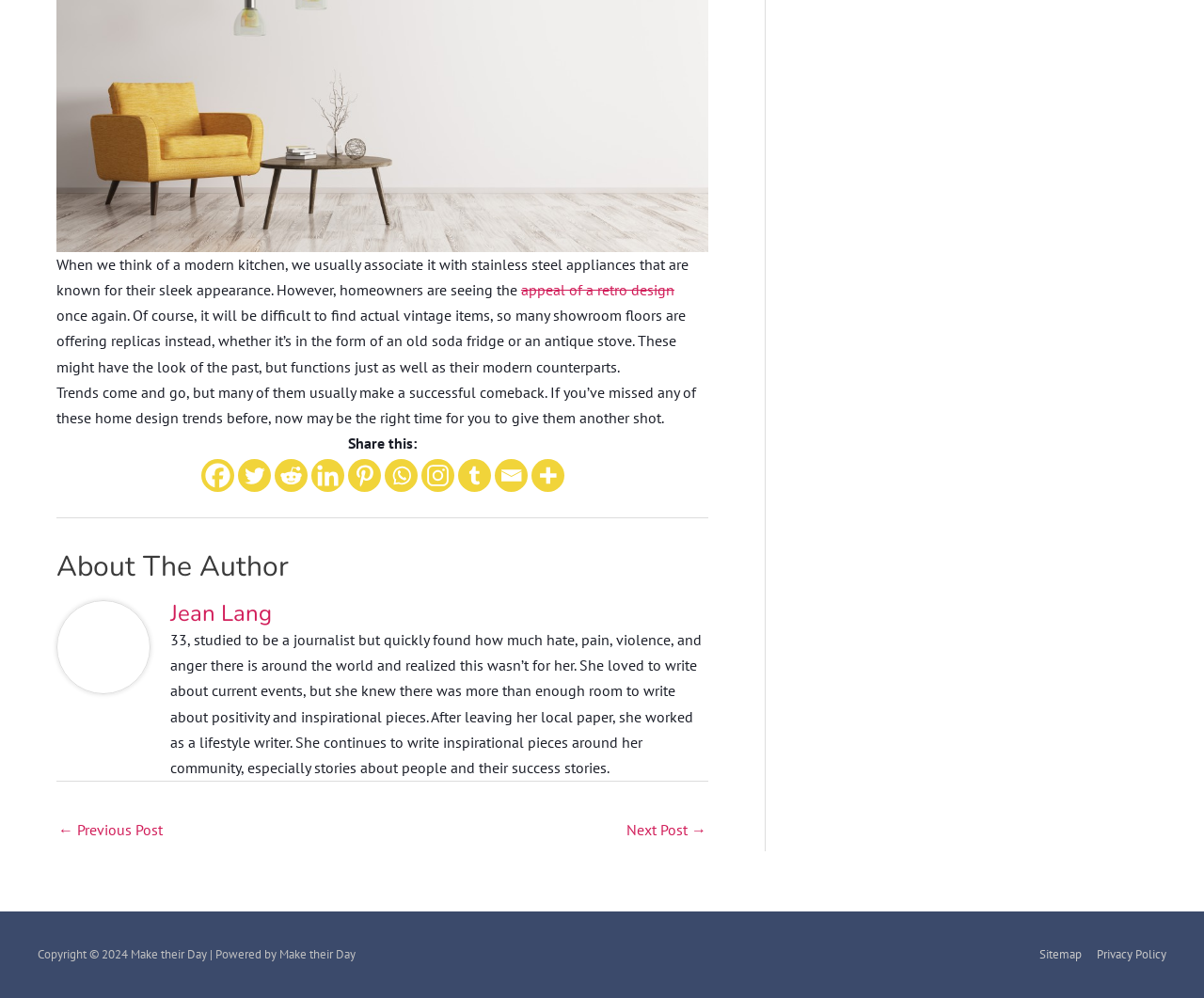Identify the bounding box for the element characterized by the following description: "aria-label="Whatsapp" title="Whatsapp"".

[0.319, 0.46, 0.346, 0.493]